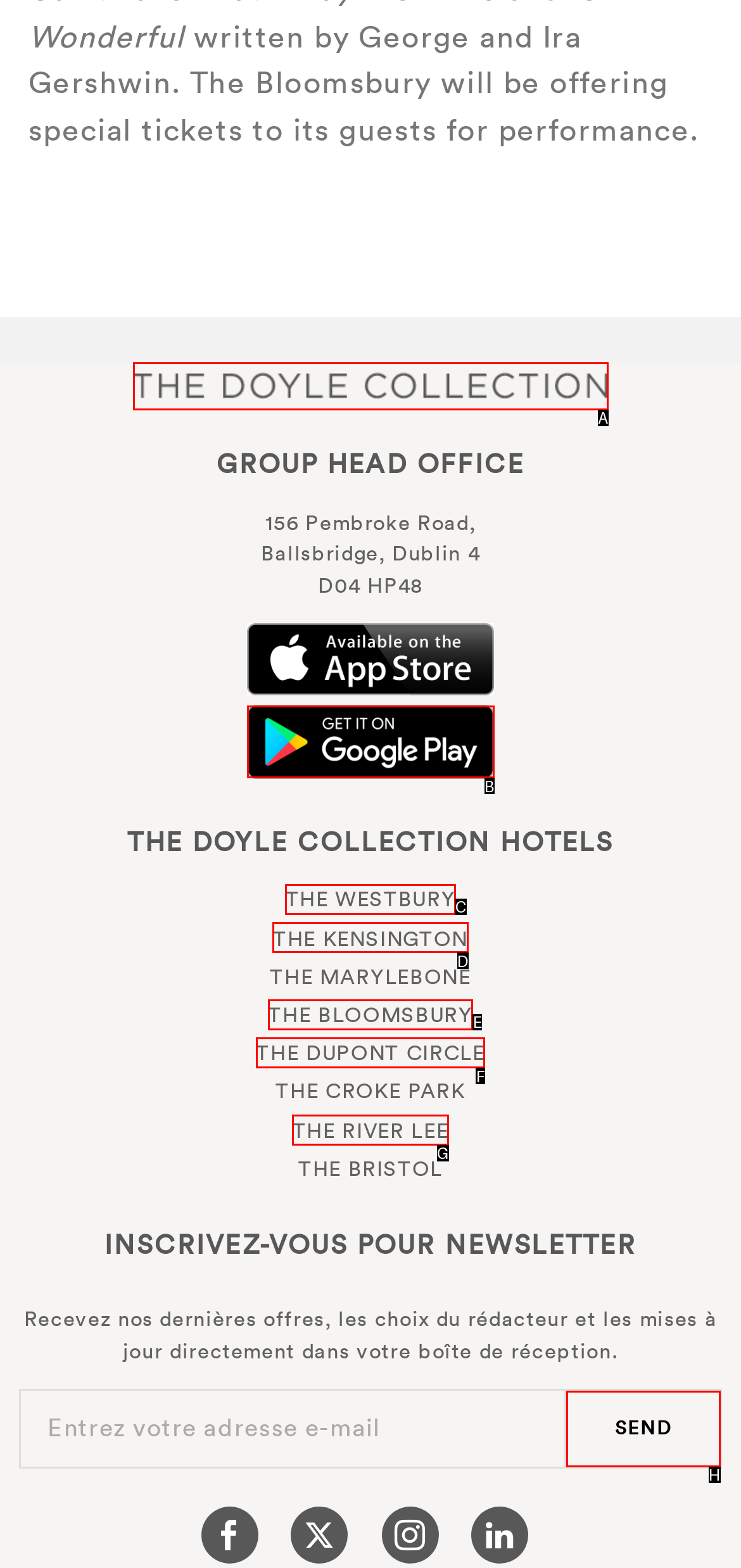Identify the UI element that corresponds to this description: alt="Google Play App Download Button"
Respond with the letter of the correct option.

B